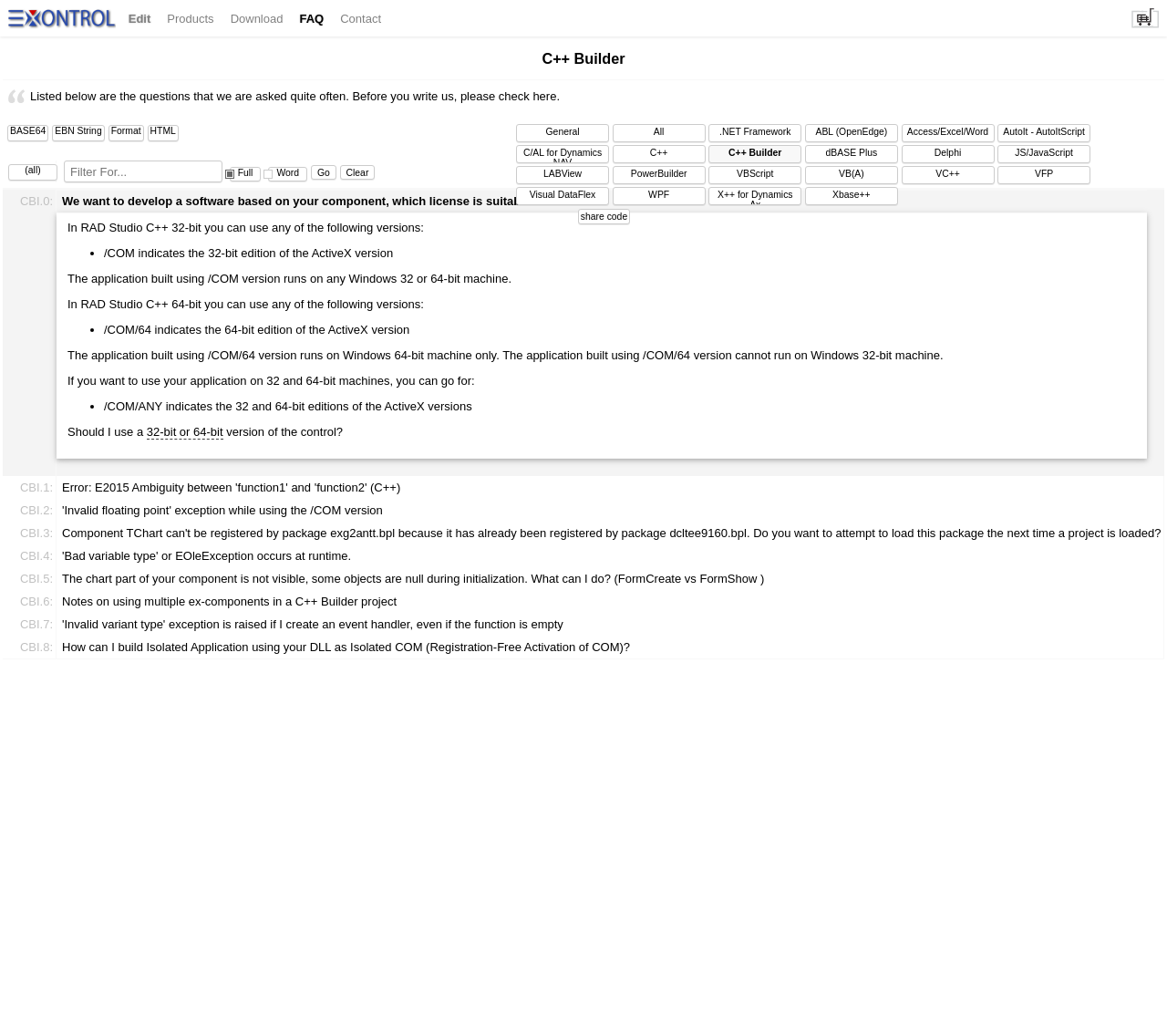Kindly determine the bounding box coordinates for the area that needs to be clicked to execute this instruction: "Click Gum Removal".

None